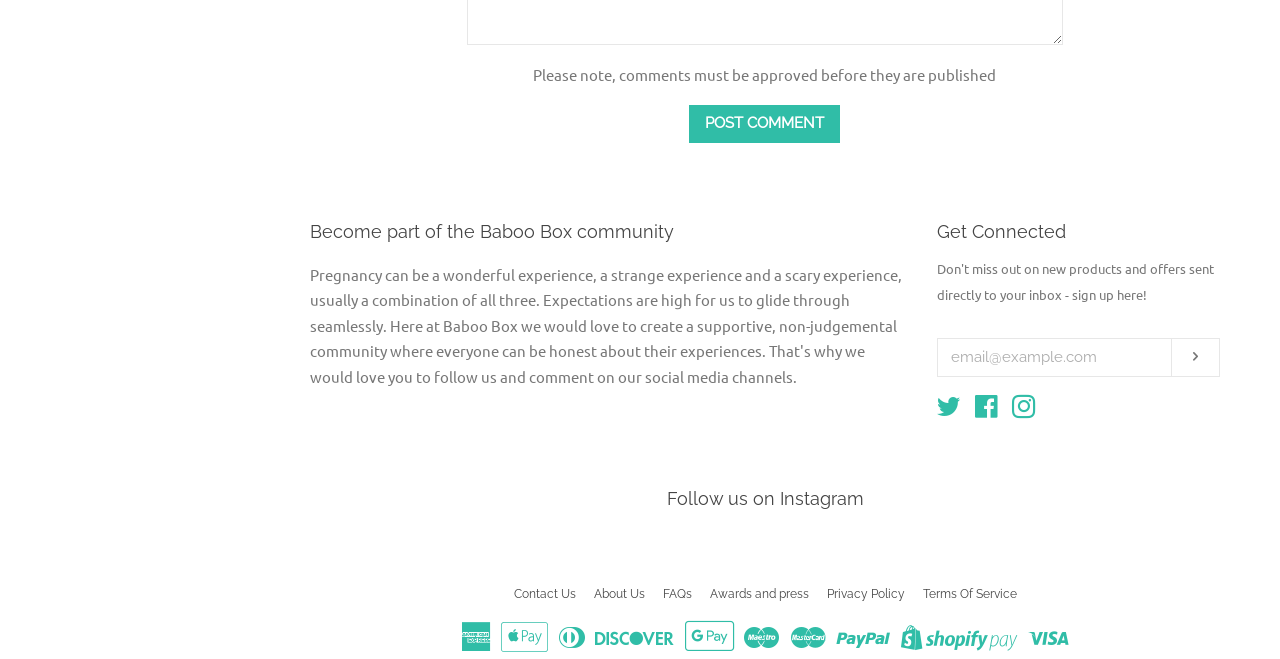Identify the bounding box coordinates of the clickable region required to complete the instruction: "Click on the link to read about what to eat before bedtime". The coordinates should be given as four float numbers within the range of 0 and 1, i.e., [left, top, right, bottom].

None